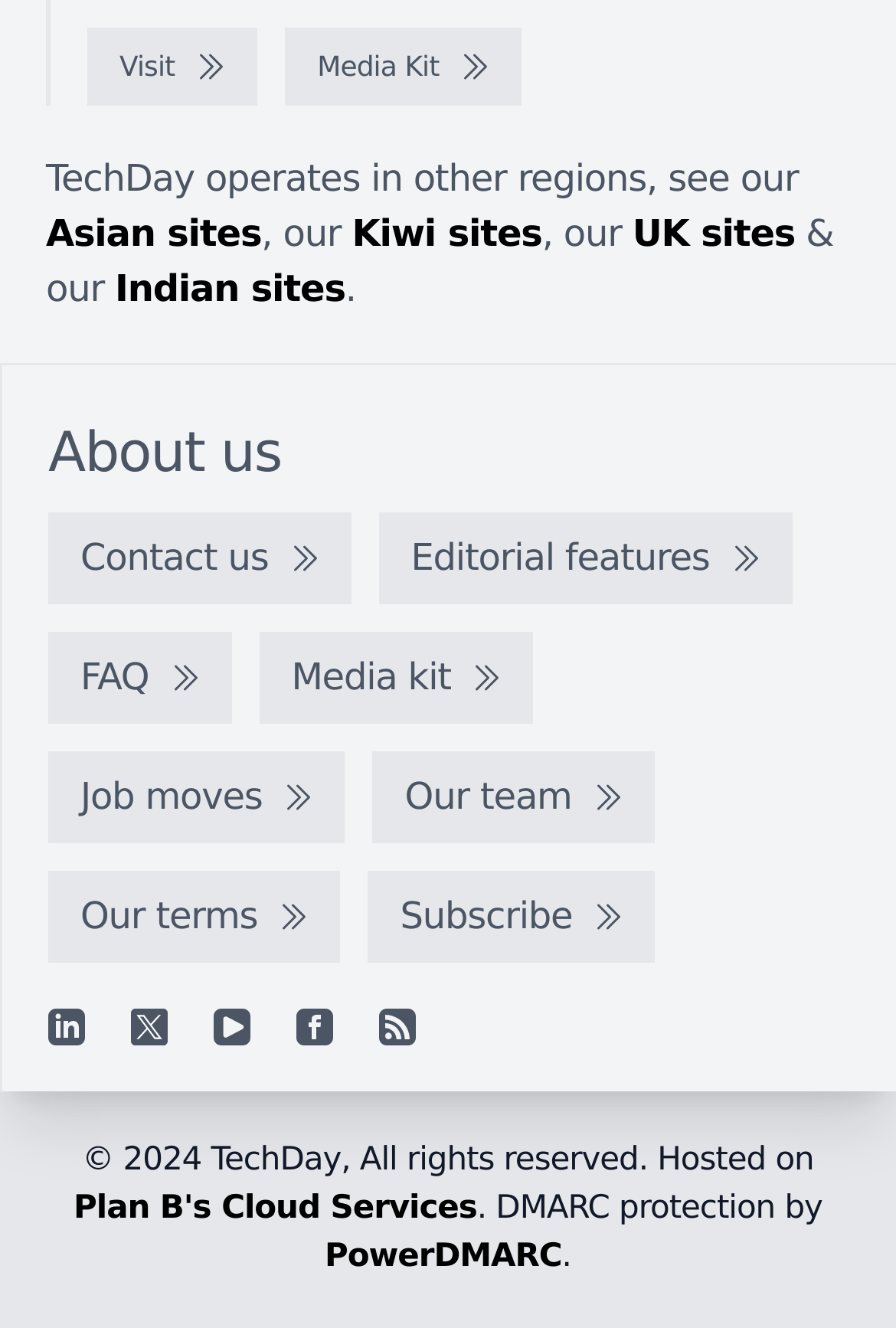Please provide a one-word or short phrase answer to the question:
How many images are there in the 'About us' section?

7